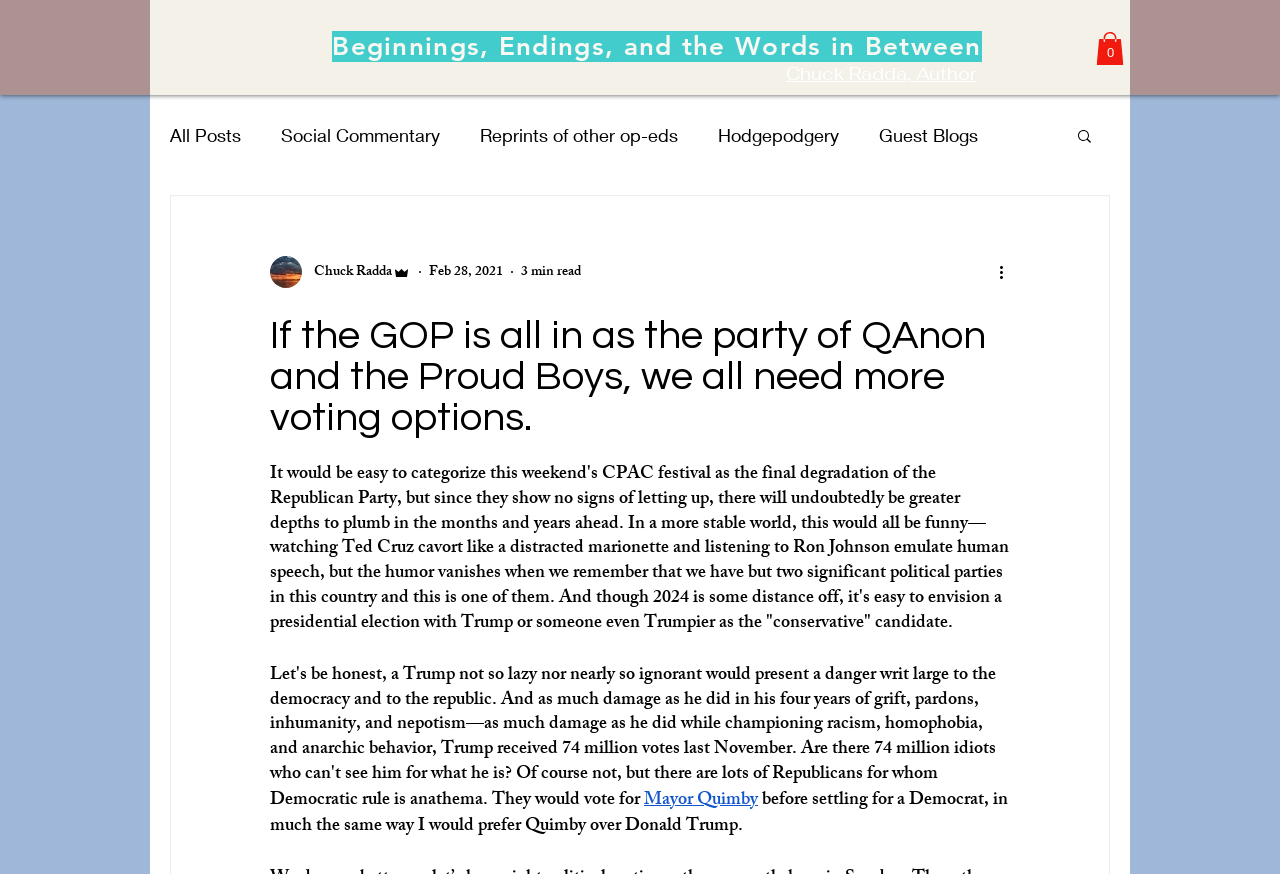Calculate the bounding box coordinates of the UI element given the description: "Hodgepodgery".

[0.561, 0.142, 0.655, 0.168]